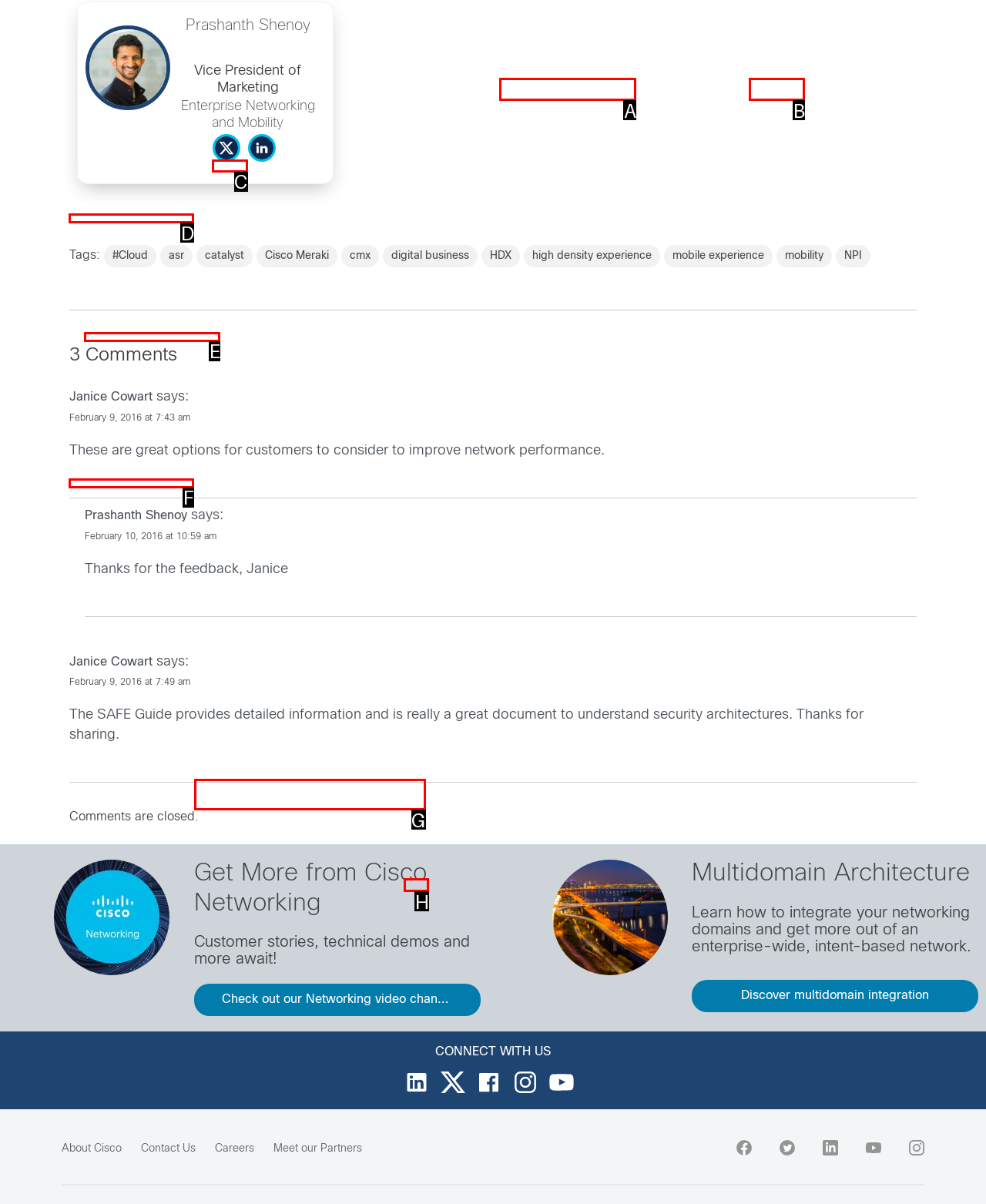To complete the task: Share on Facebook, select the appropriate UI element to click. Respond with the letter of the correct option from the given choices.

C